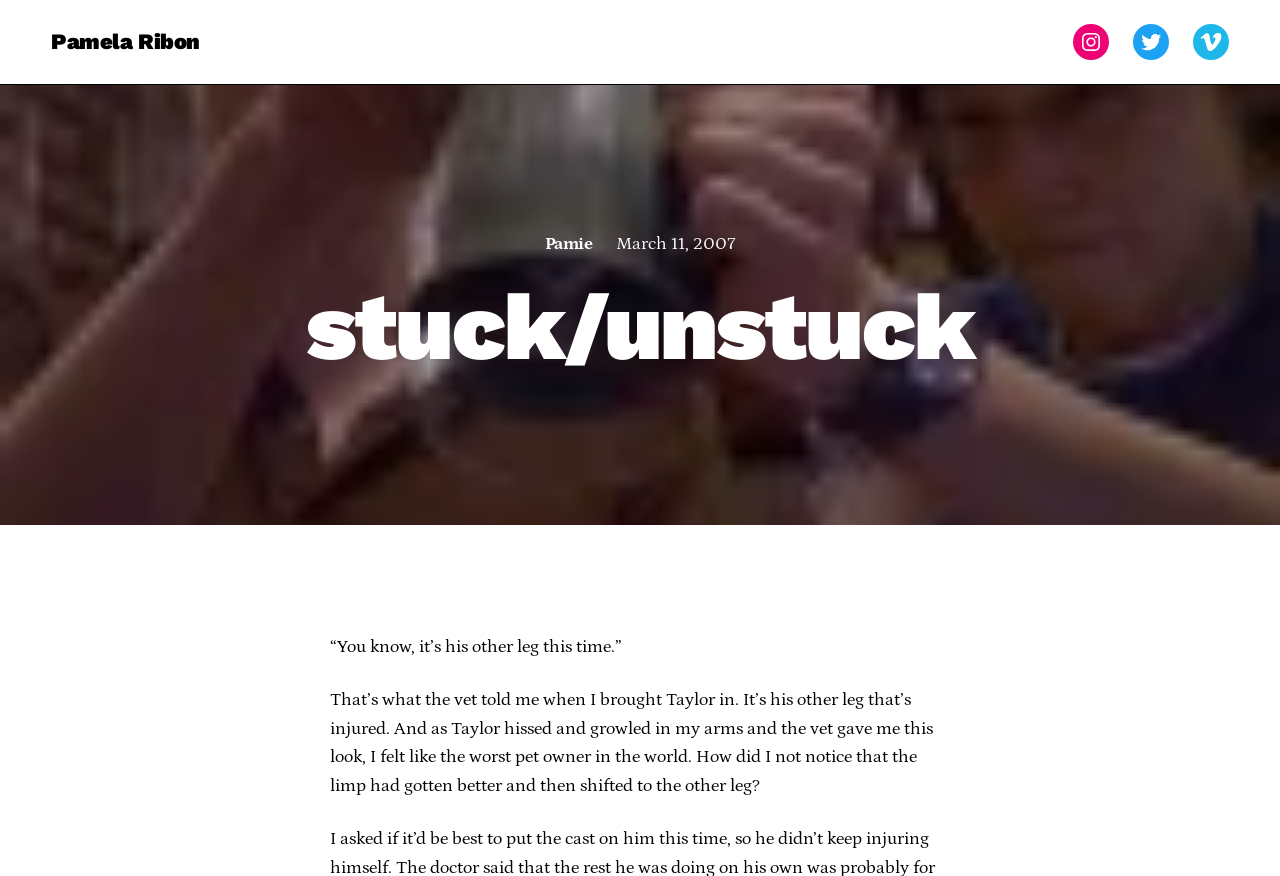How many social media links are there?
Using the information from the image, give a concise answer in one word or a short phrase.

3